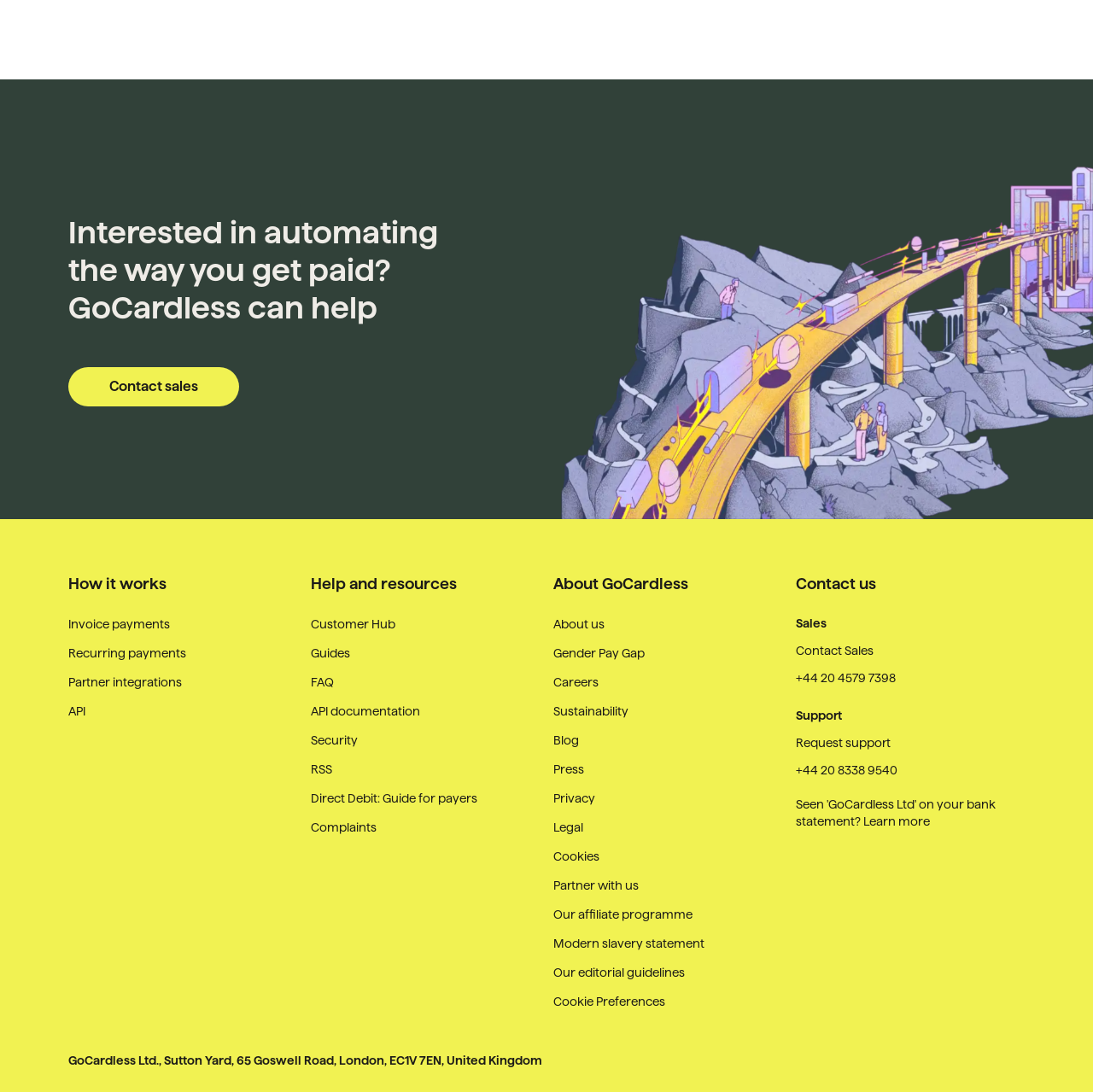Determine the bounding box coordinates for the element that should be clicked to follow this instruction: "Click on 'Contact sales'". The coordinates should be given as four float numbers between 0 and 1, in the format [left, top, right, bottom].

[0.062, 0.336, 0.219, 0.372]